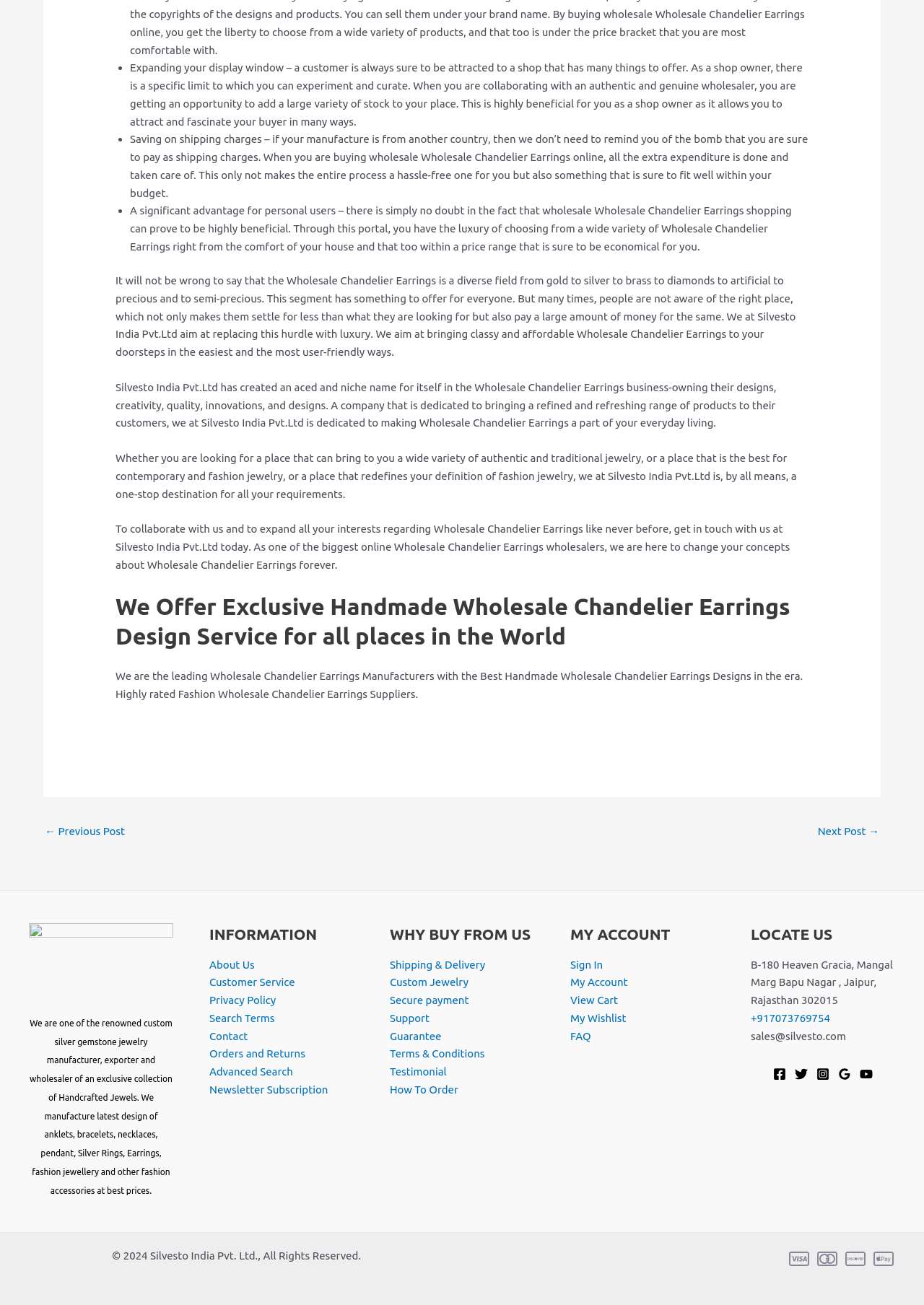Pinpoint the bounding box coordinates of the clickable element needed to complete the instruction: "Contact us through the given phone number". The coordinates should be provided as four float numbers between 0 and 1: [left, top, right, bottom].

[0.812, 0.775, 0.898, 0.785]